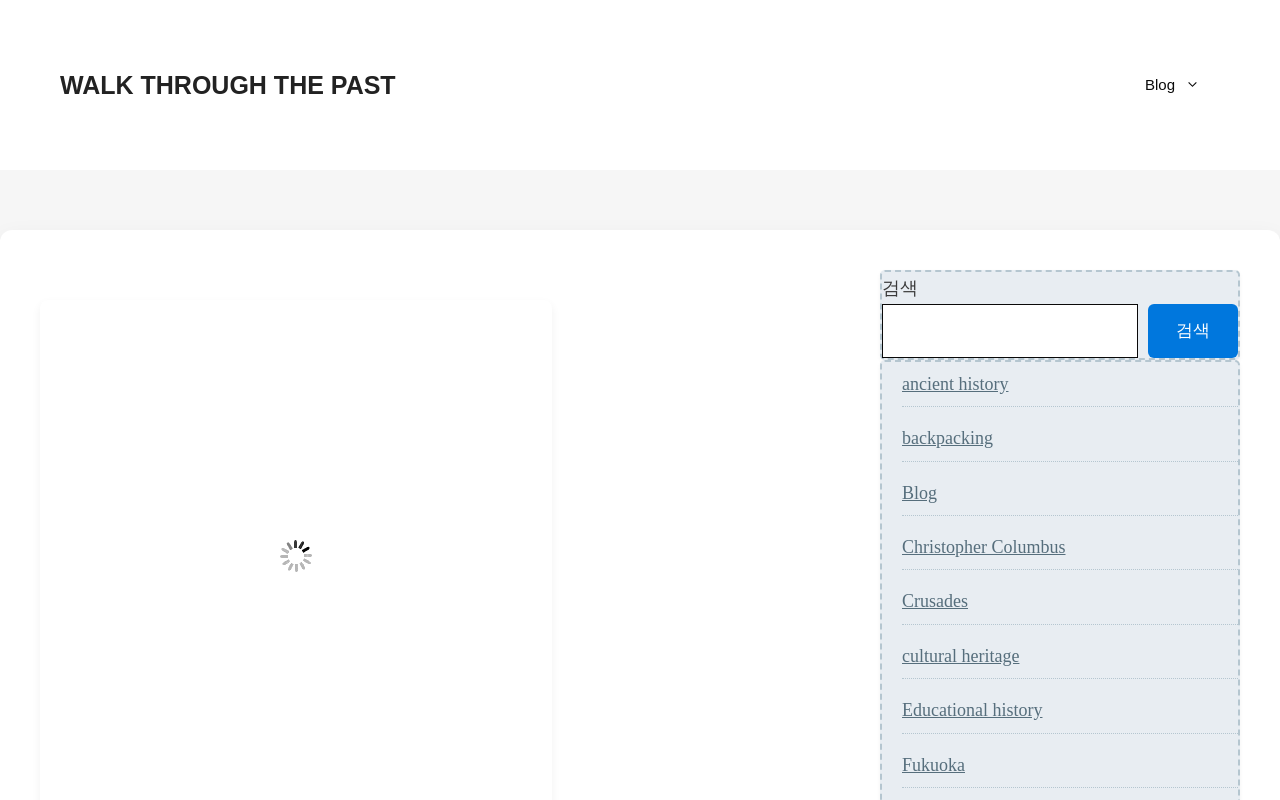From the webpage screenshot, predict the bounding box coordinates (top-left x, top-left y, bottom-right x, bottom-right y) for the UI element described here: Blog

[0.705, 0.603, 0.732, 0.628]